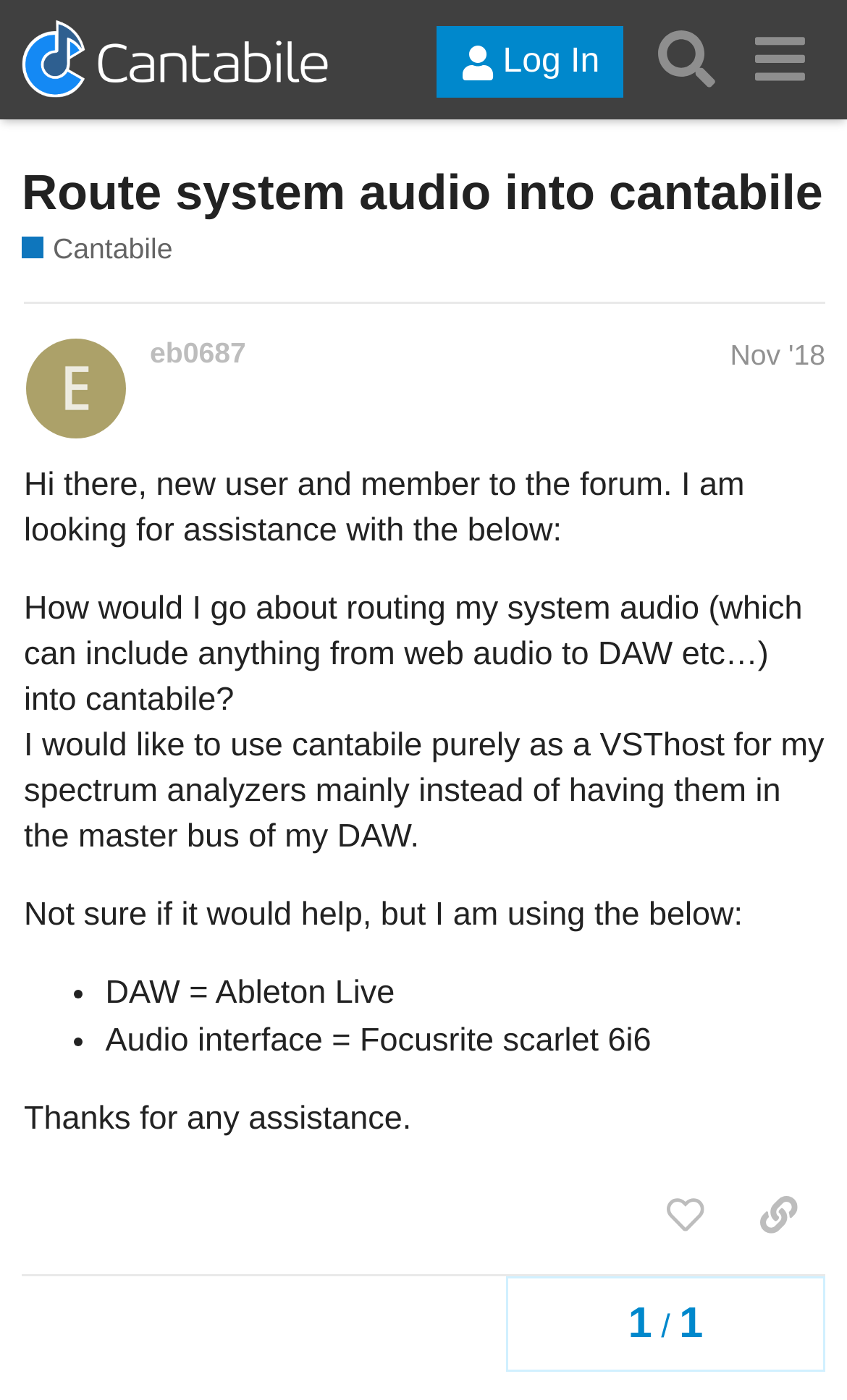Please locate the bounding box coordinates of the region I need to click to follow this instruction: "Copy a link to this post to clipboard".

[0.864, 0.838, 0.974, 0.897]